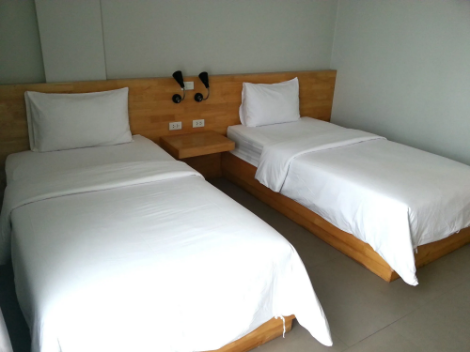Explain the content of the image in detail.

The image showcases the twin room layout at the Easy Hotel, characterized by two neatly made beds with crisp white linens. Each bed is complemented by a wooden headboard, contributing to a clean and minimalistic aesthetic. Between the beds is a wooden nightstand, equipped with bedside lights and electric sockets, providing essential amenities for modern travelers who rely on recharging their electronic devices. The room’s spacious design, measuring approximately 20 square meters, ensures comfort for both guests, making it ideal for those traveling in pairs or groups. The inviting atmosphere highlights the hotel's emphasis on comfort and utility, catering to the needs of diverse travelers.